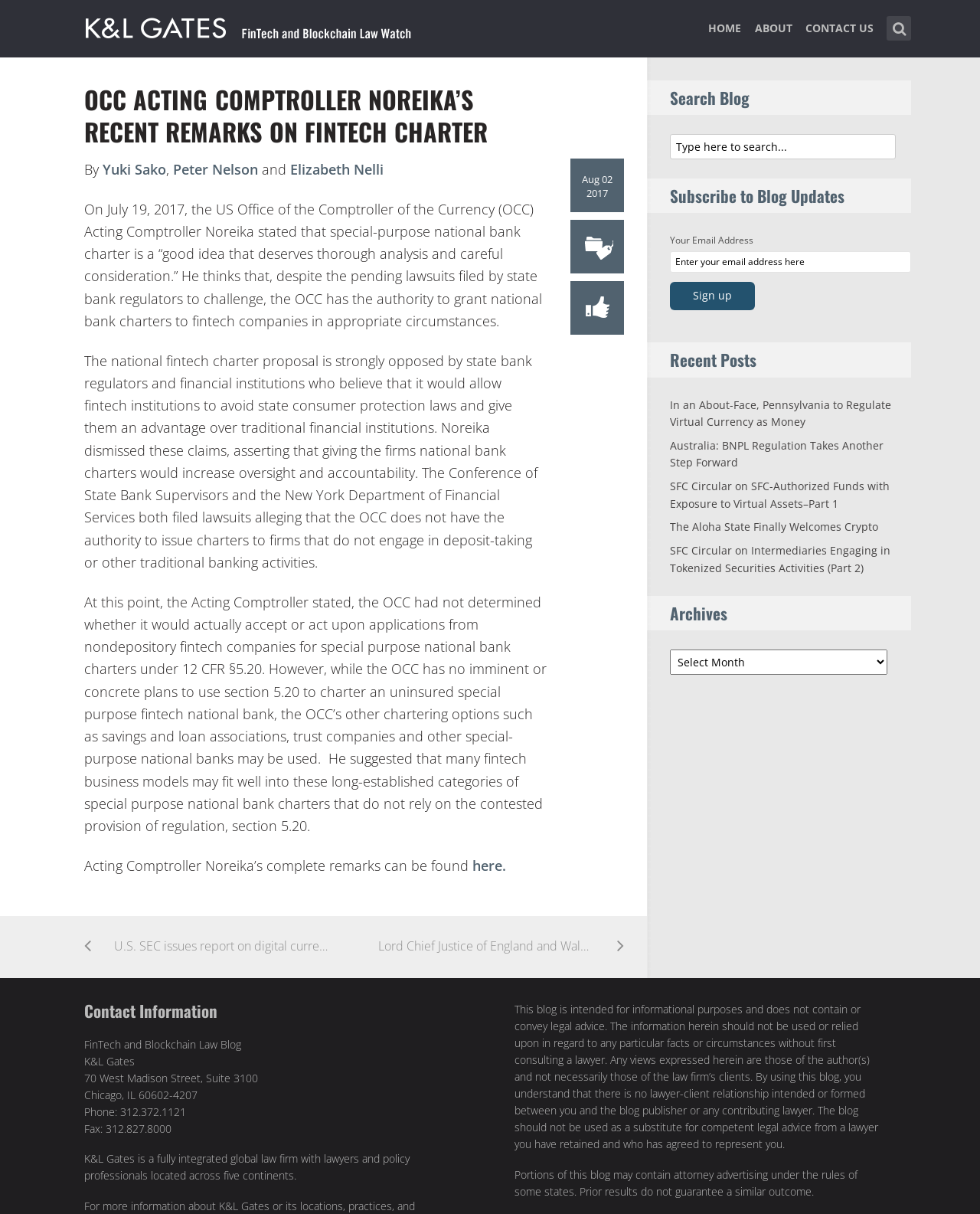Please find the bounding box coordinates of the element's region to be clicked to carry out this instruction: "Go to the home page".

[0.723, 0.014, 0.756, 0.048]